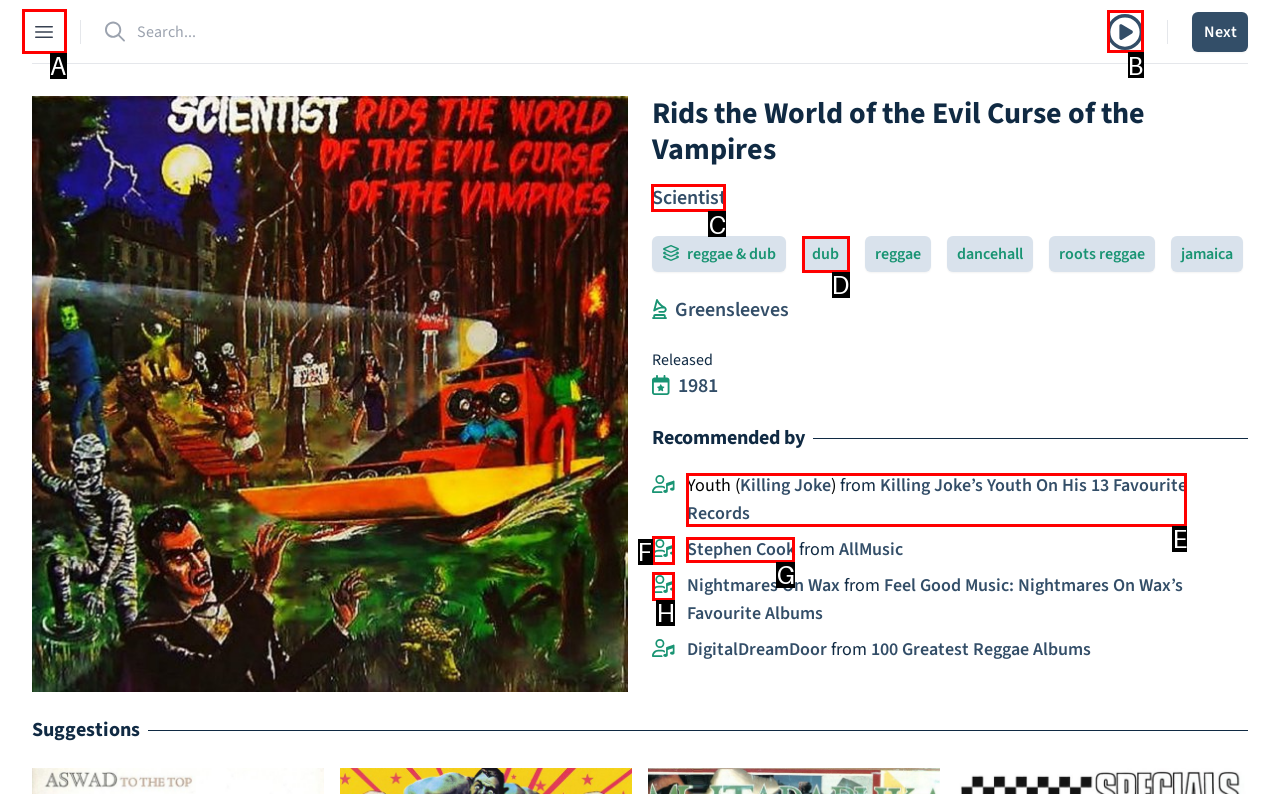For the given instruction: View Scientist's page, determine which boxed UI element should be clicked. Answer with the letter of the corresponding option directly.

C